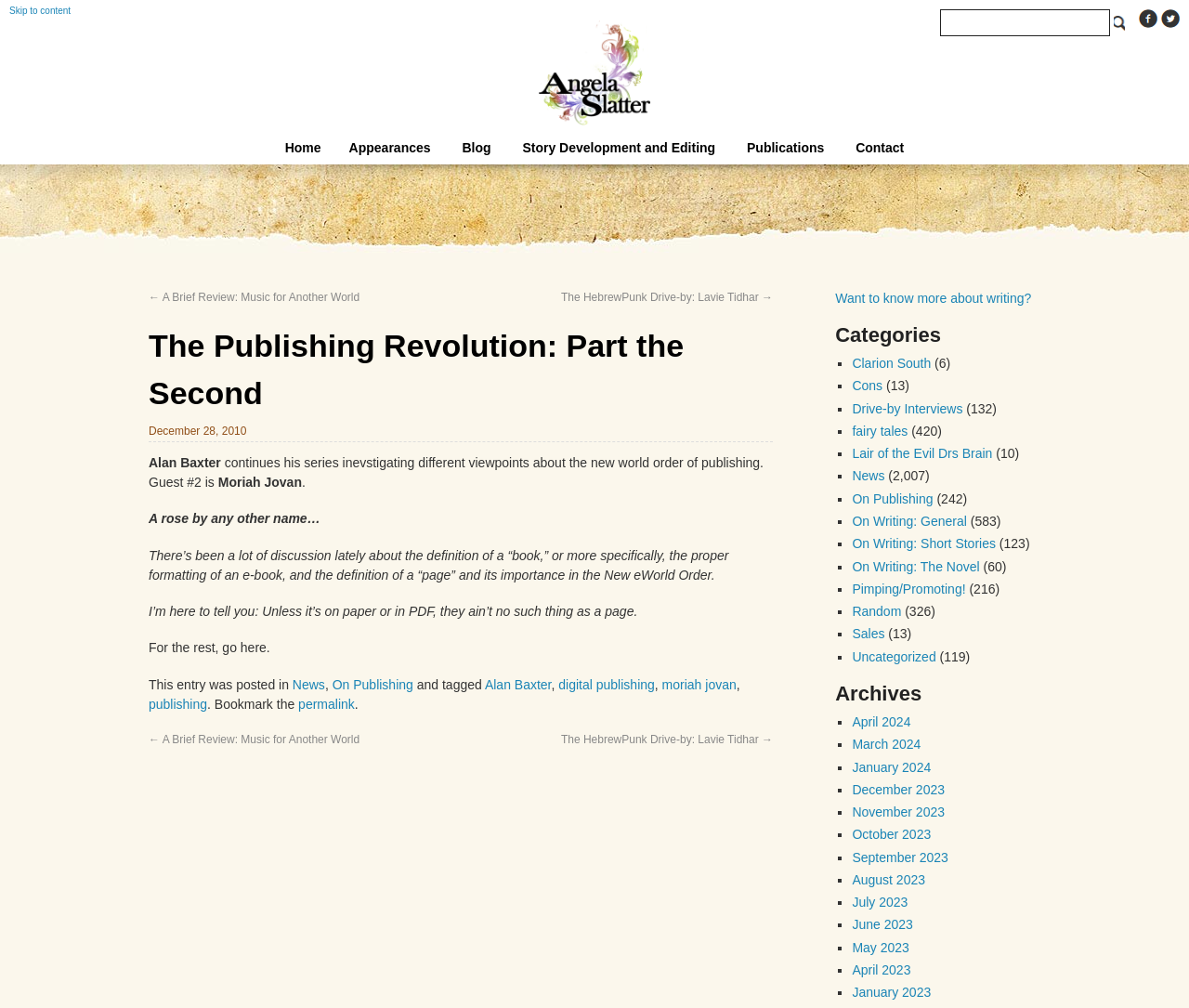Provide a one-word or short-phrase response to the question:
What is the name of the author of this article?

Alan Baxter